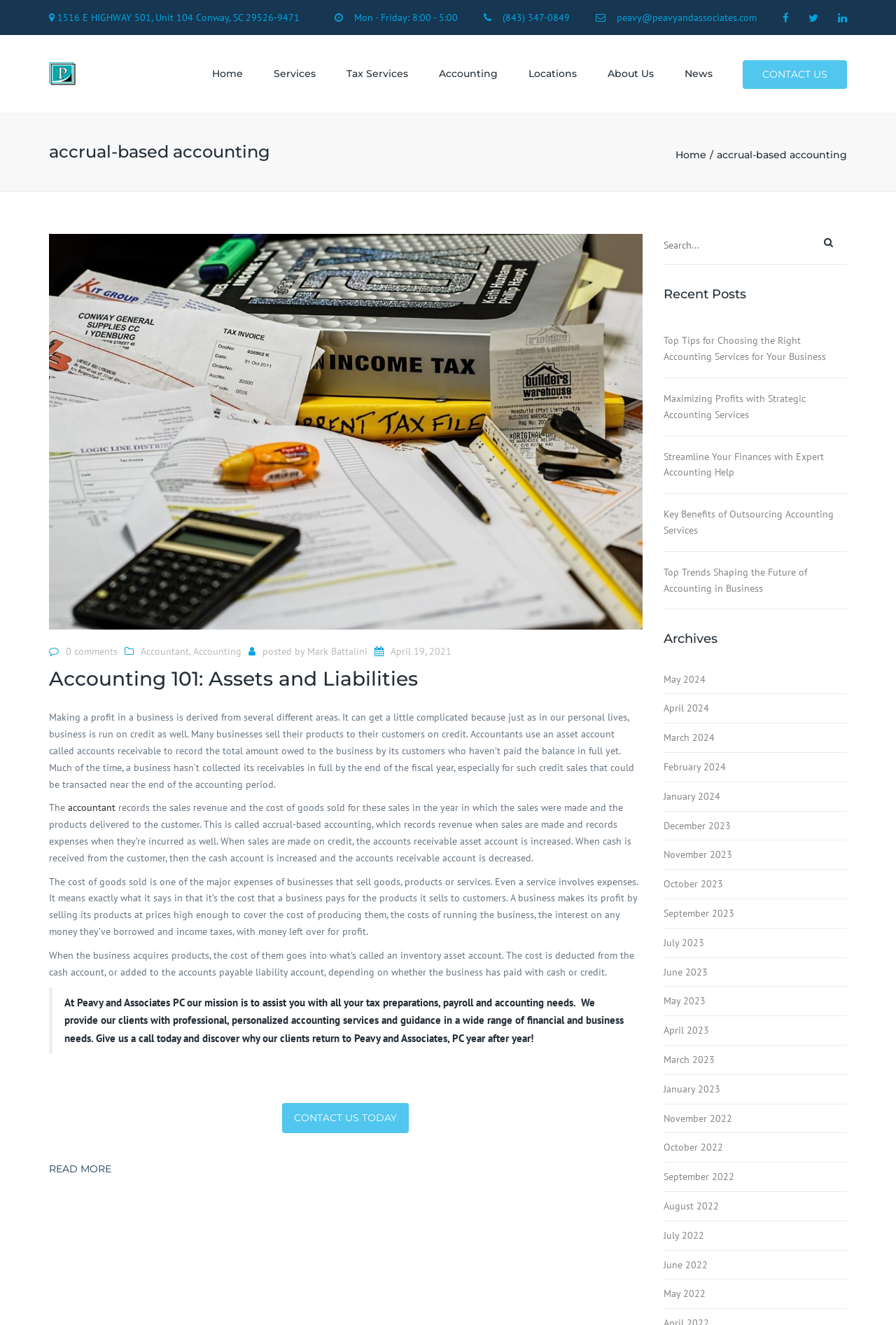Determine the bounding box coordinates for the clickable element required to fulfill the instruction: "Search for something". Provide the coordinates as four float numbers between 0 and 1, i.e., [left, top, right, bottom].

None